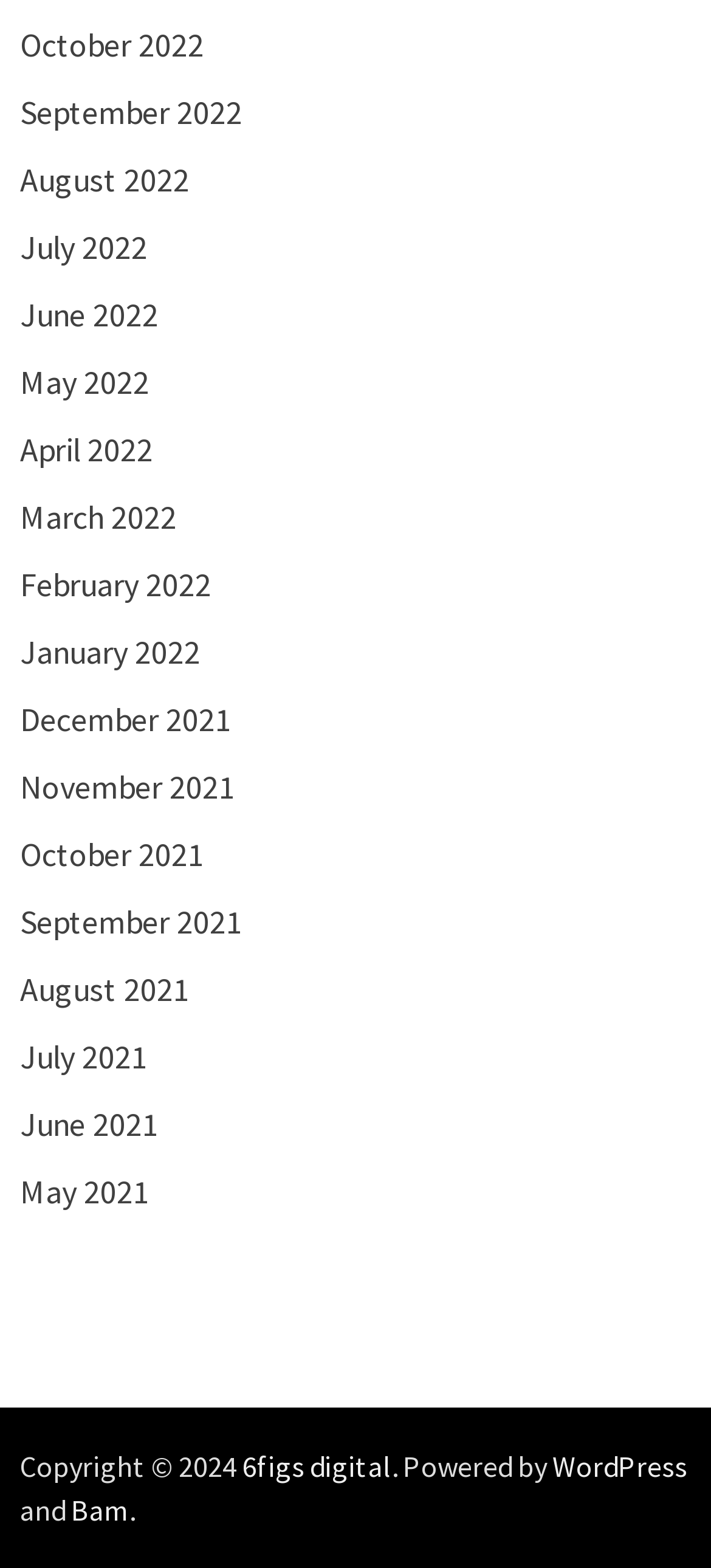Locate the bounding box coordinates of the area that needs to be clicked to fulfill the following instruction: "Check 'Voyage Theme'". The coordinates should be in the format of four float numbers between 0 and 1, namely [left, top, right, bottom].

None